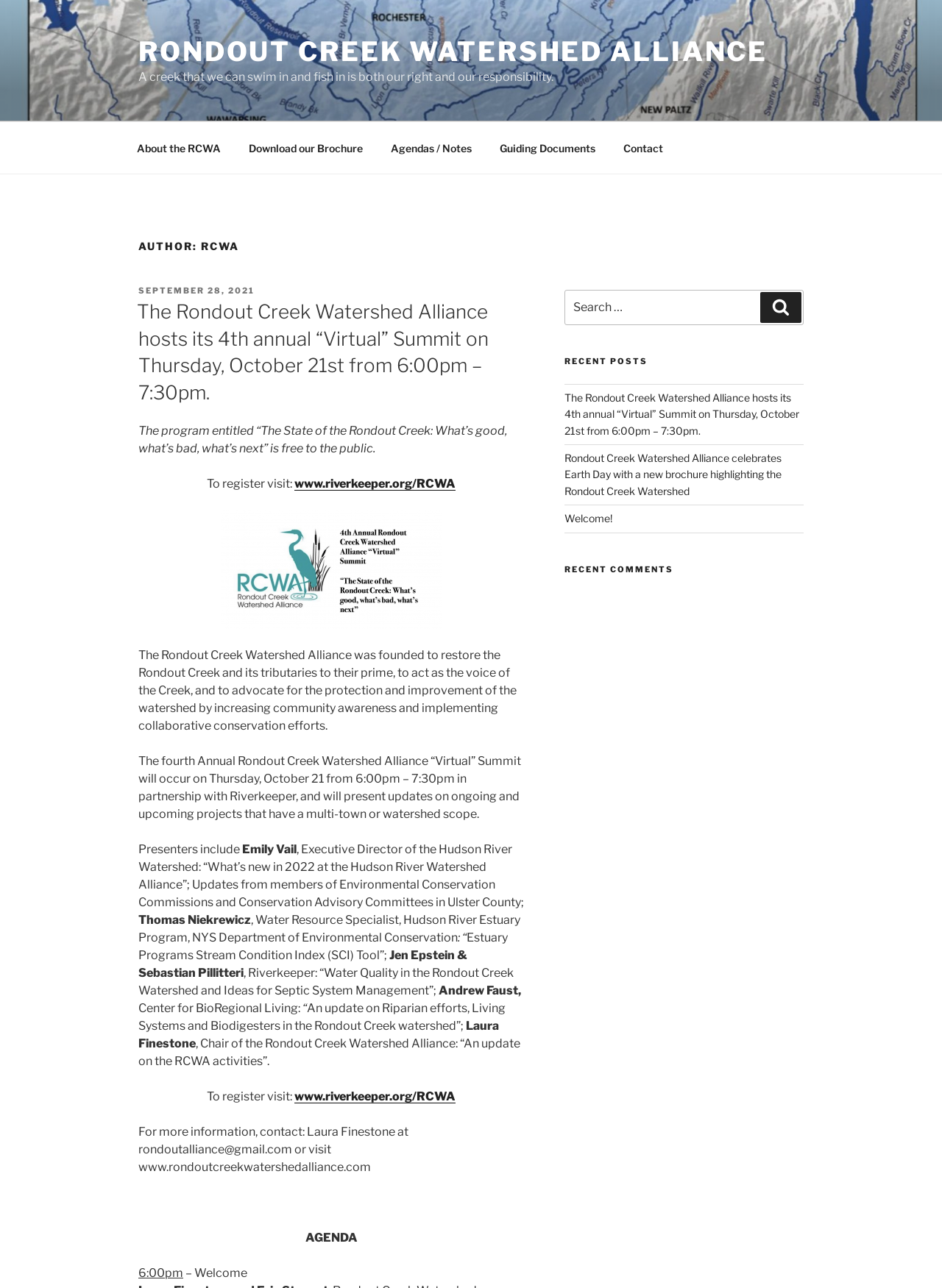Determine the bounding box coordinates for the area that needs to be clicked to fulfill this task: "Learn more about GeneratePress". The coordinates must be given as four float numbers between 0 and 1, i.e., [left, top, right, bottom].

None